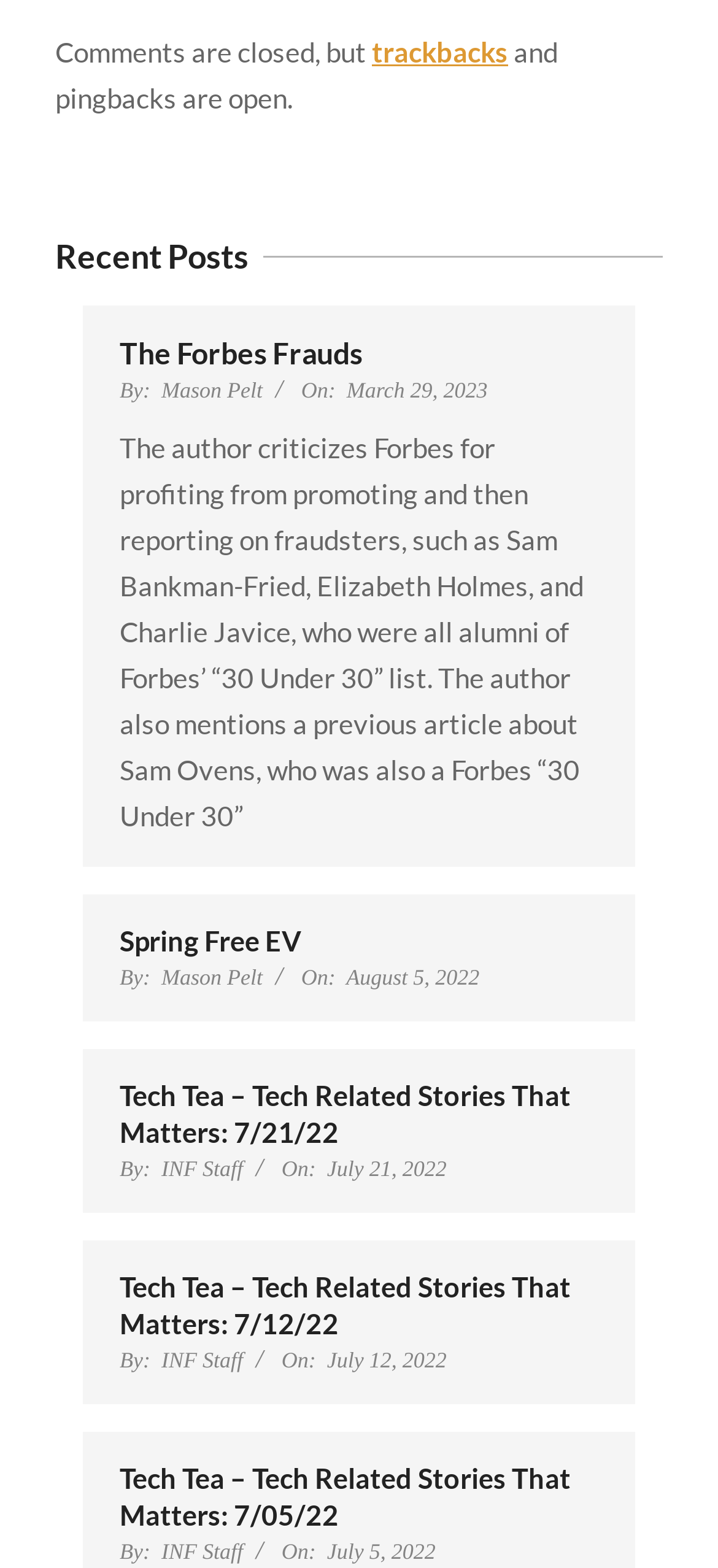Can you show the bounding box coordinates of the region to click on to complete the task described in the instruction: "click on the 'Tech Tea – Tech Related Stories That Matters: 7/12/22' link"?

[0.167, 0.809, 0.833, 0.856]